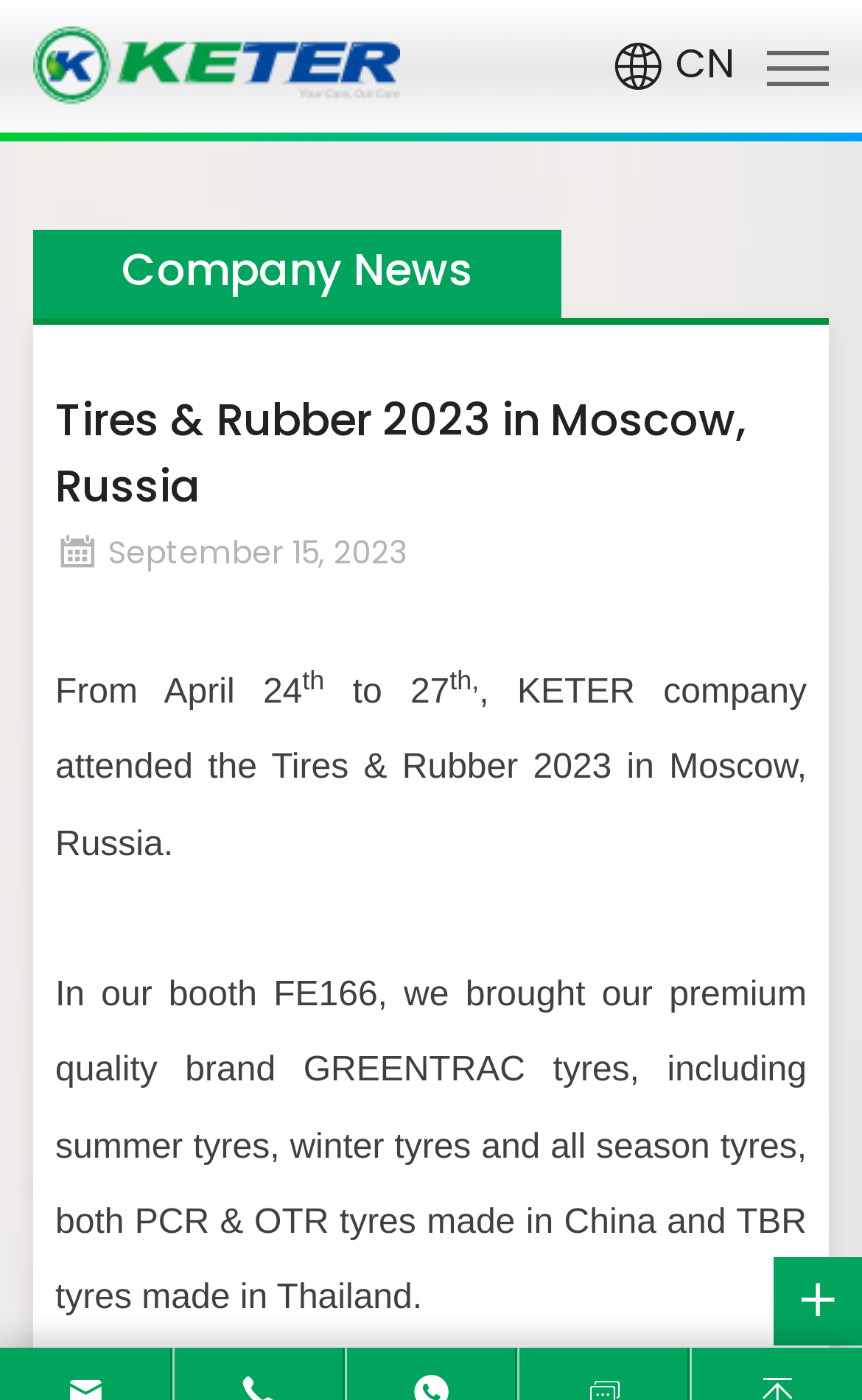Based on the image, please elaborate on the answer to the following question:
What type of products did the company bring to the event?

The type of products is obtained from the StaticText element with the text 'including summer tyres, winter tyres and all season tyres, both PCR & OTR tyres made in China and TBR tyres made in Thailand.' which is located in the paragraph describing the event.